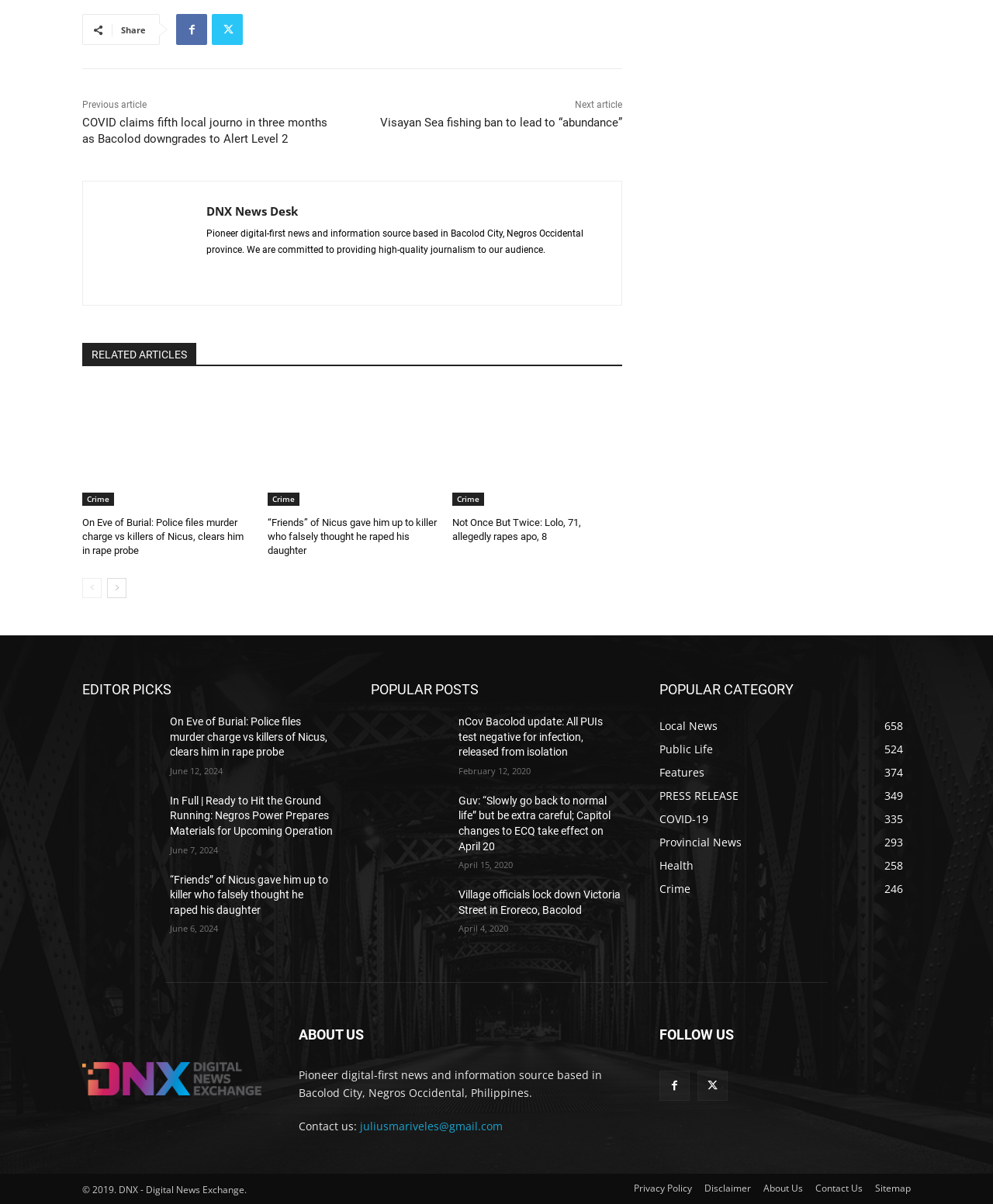Is there a way to contact the news organization?
Look at the image and answer the question using a single word or phrase.

Yes